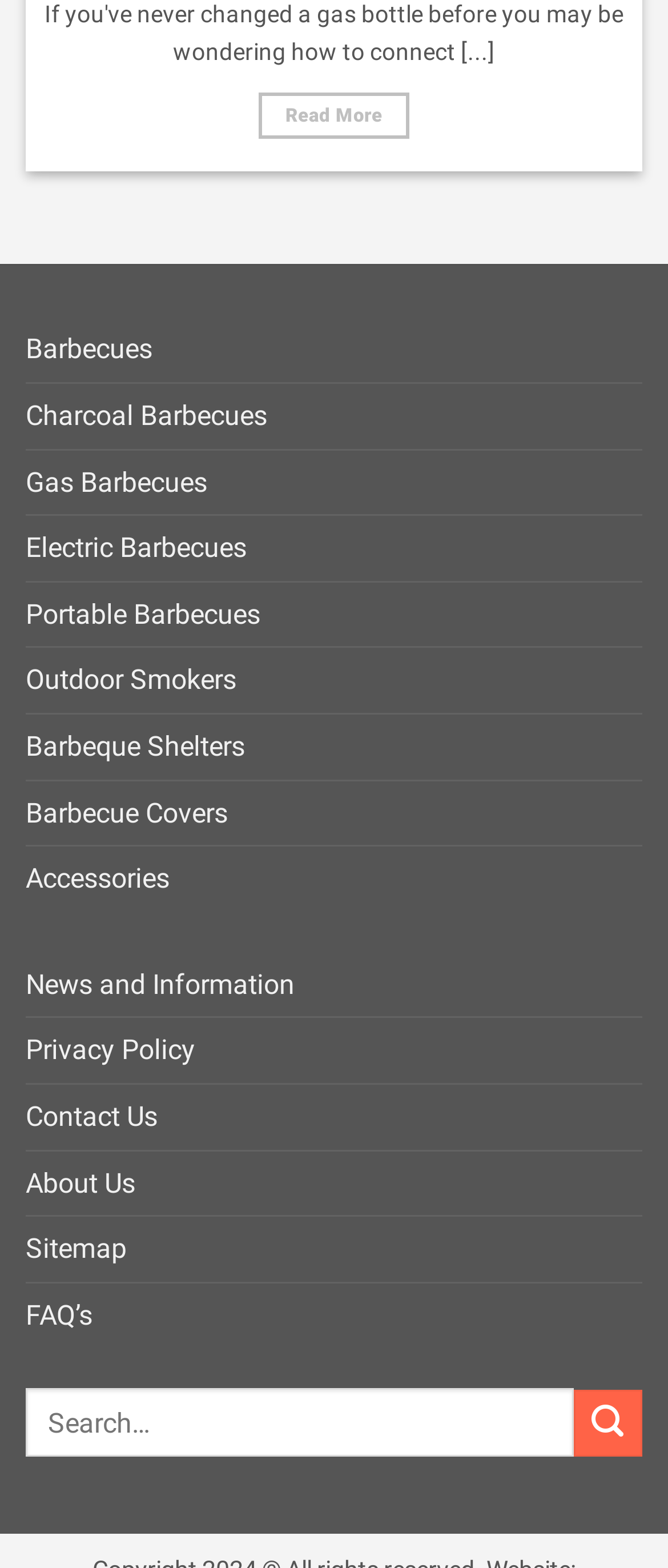Provide the bounding box coordinates in the format (top-left x, top-left y, bottom-right x, bottom-right y). All values are floating point numbers between 0 and 1. Determine the bounding box coordinate of the UI element described as: parent_node: Search for: name="s" placeholder="Search…"

[0.038, 0.886, 0.859, 0.929]